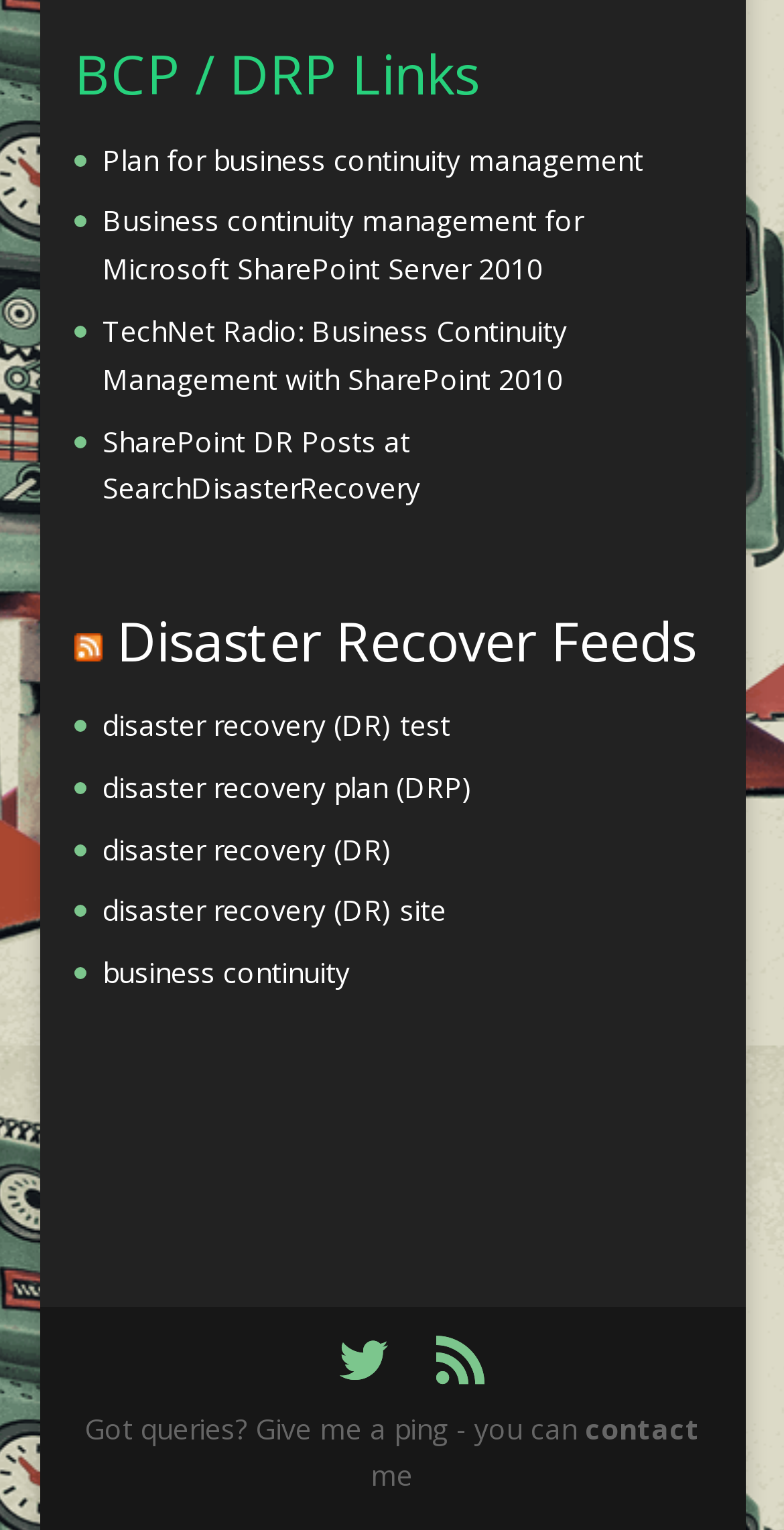Find the bounding box coordinates of the element to click in order to complete the given instruction: "Explore 'disaster recovery (DR) site'."

[0.131, 0.583, 0.569, 0.608]